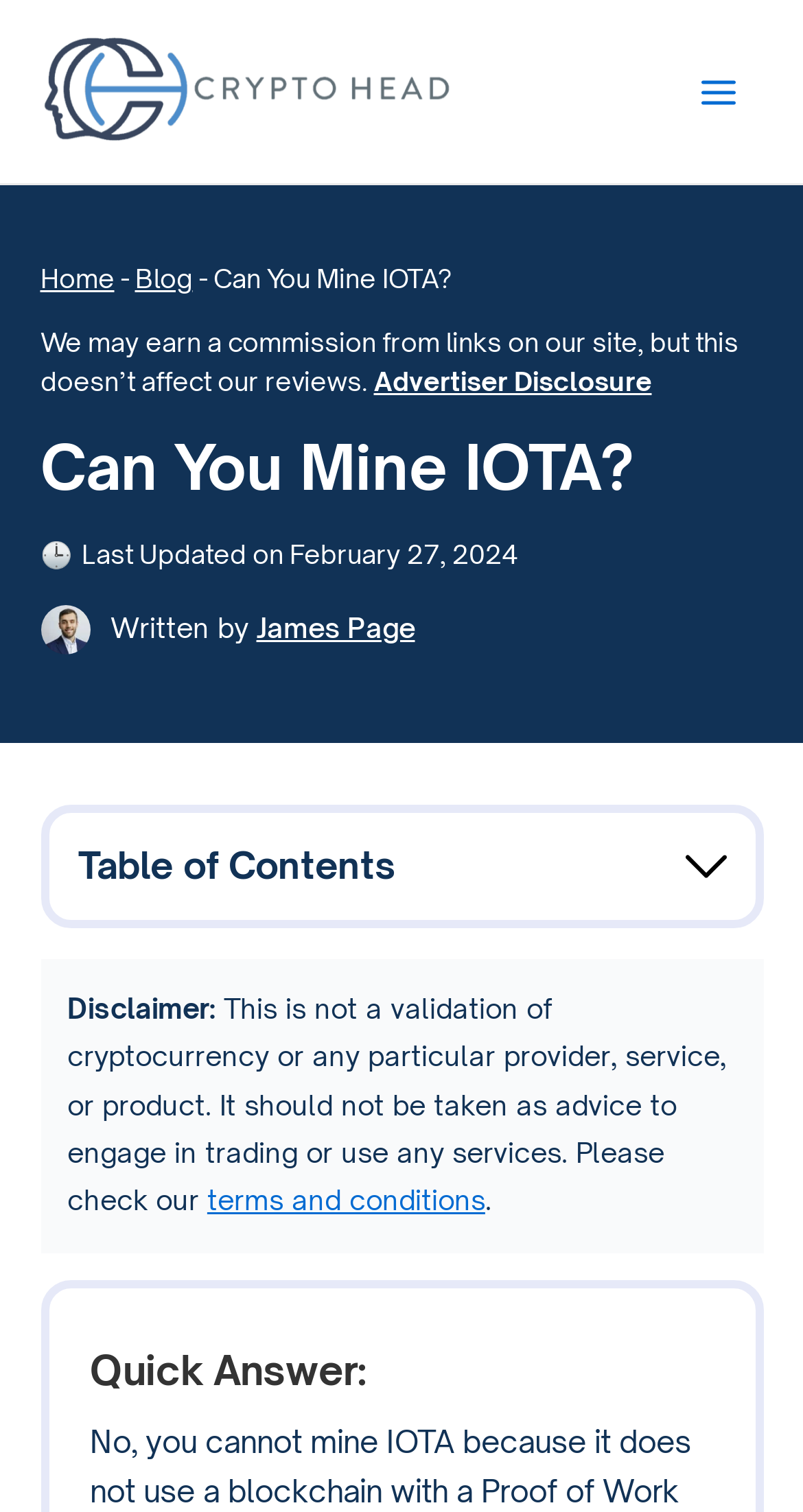Determine the bounding box for the described UI element: "parent_node: Email * aria-describedby="email-notes" name="email"".

None